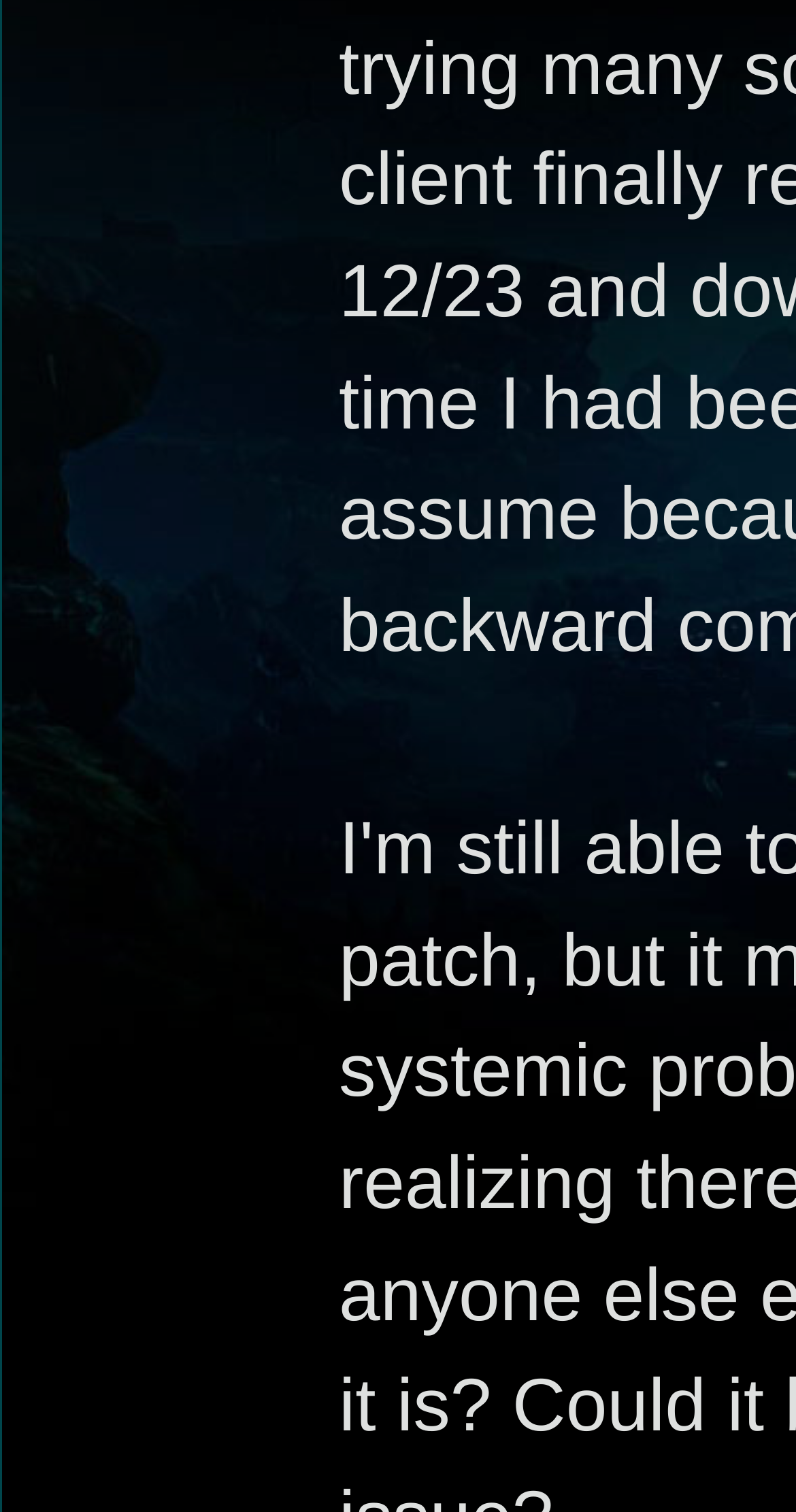Find the bounding box coordinates for the area that must be clicked to perform this action: "go to Home".

[0.031, 0.591, 0.157, 0.623]